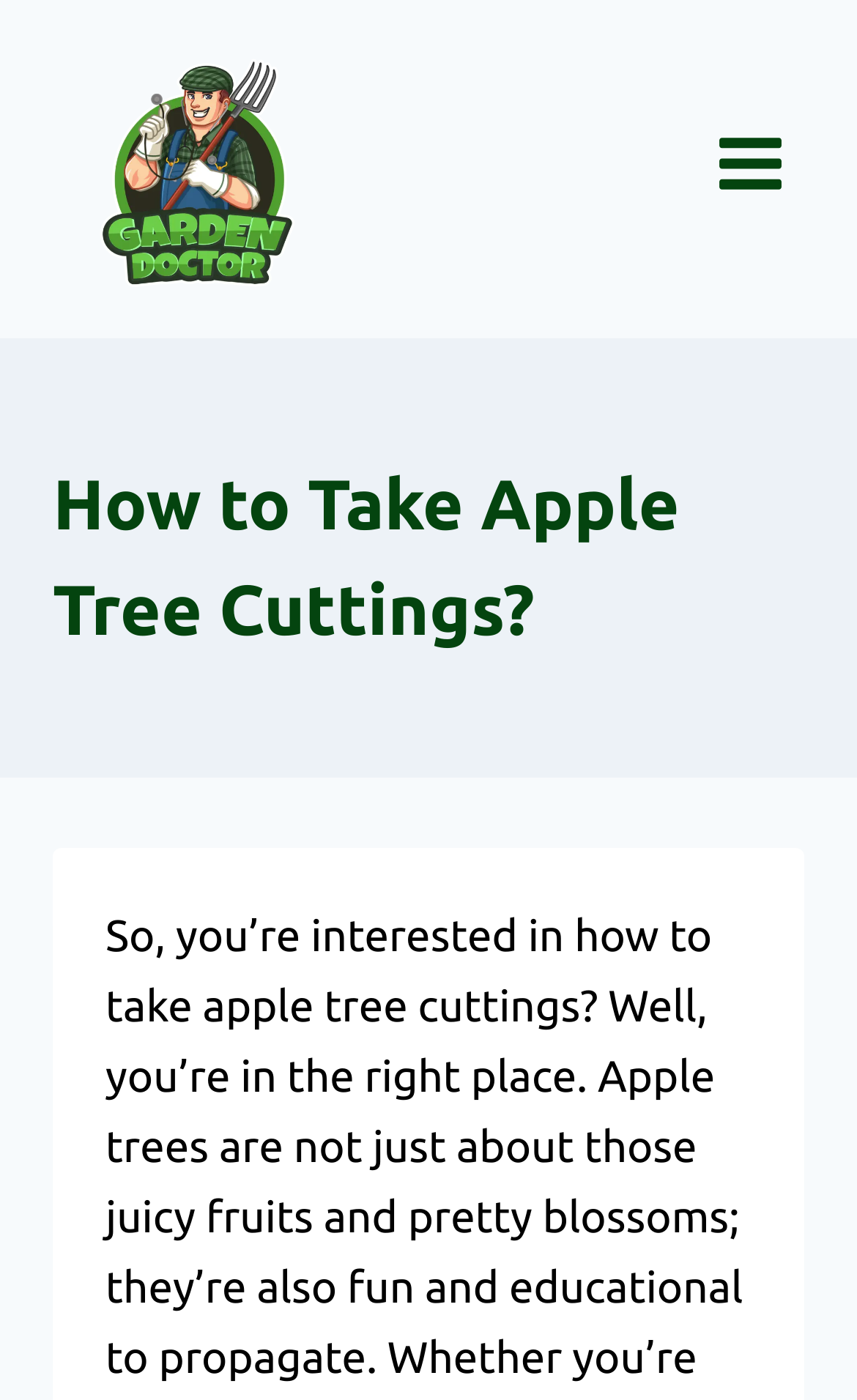Give the bounding box coordinates for the element described as: "Toggle Menu".

[0.811, 0.09, 0.938, 0.151]